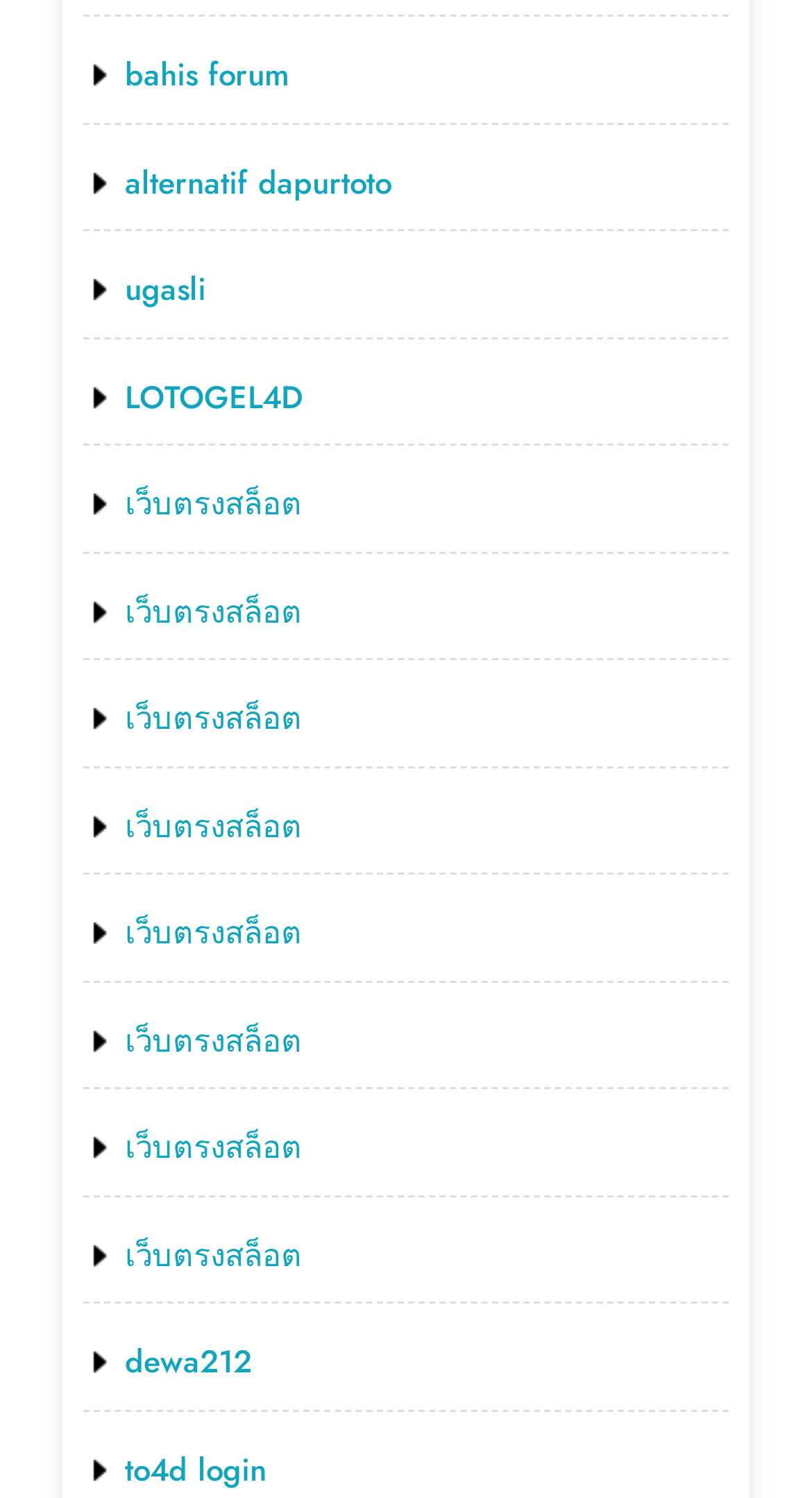Give a concise answer using only one word or phrase for this question:
How many links are on the webpage?

17